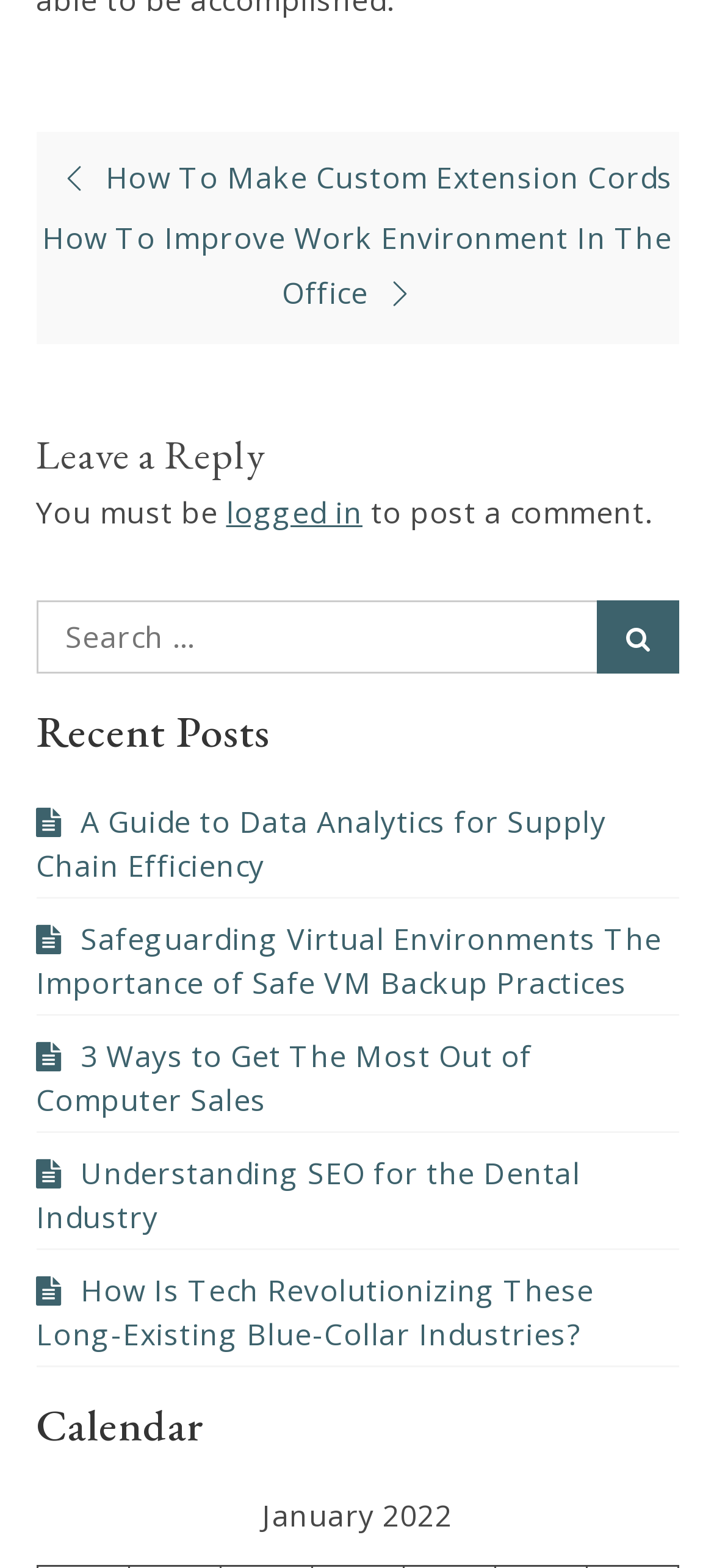Give a succinct answer to this question in a single word or phrase: 
What is the purpose of the search box?

To search for posts